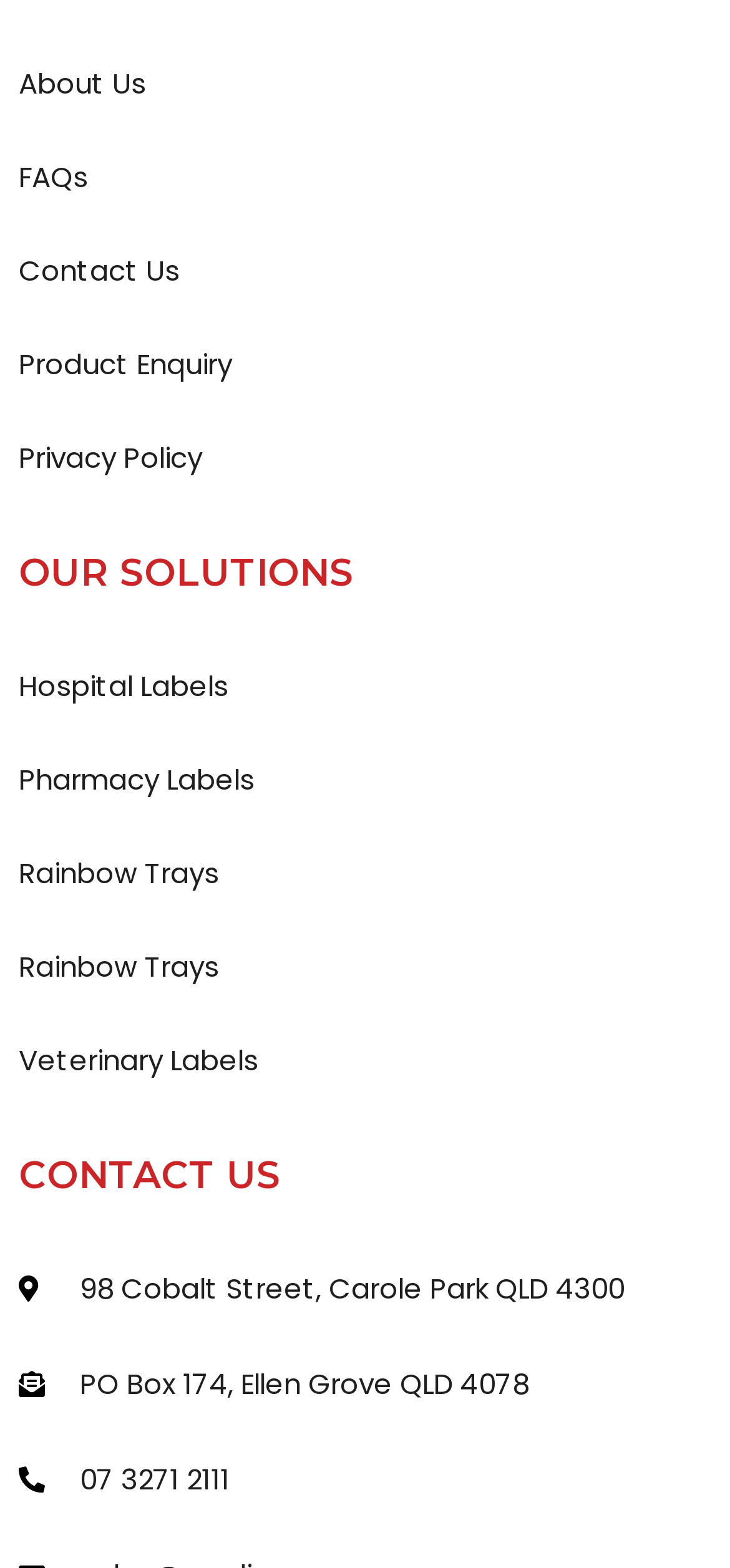Please examine the image and provide a detailed answer to the question: How many types of labels are offered?

By examining the links under the 'OUR SOLUTIONS' heading, I found four types of labels: Hospital Labels, Pharmacy Labels, Rainbow Trays, and Veterinary Labels.